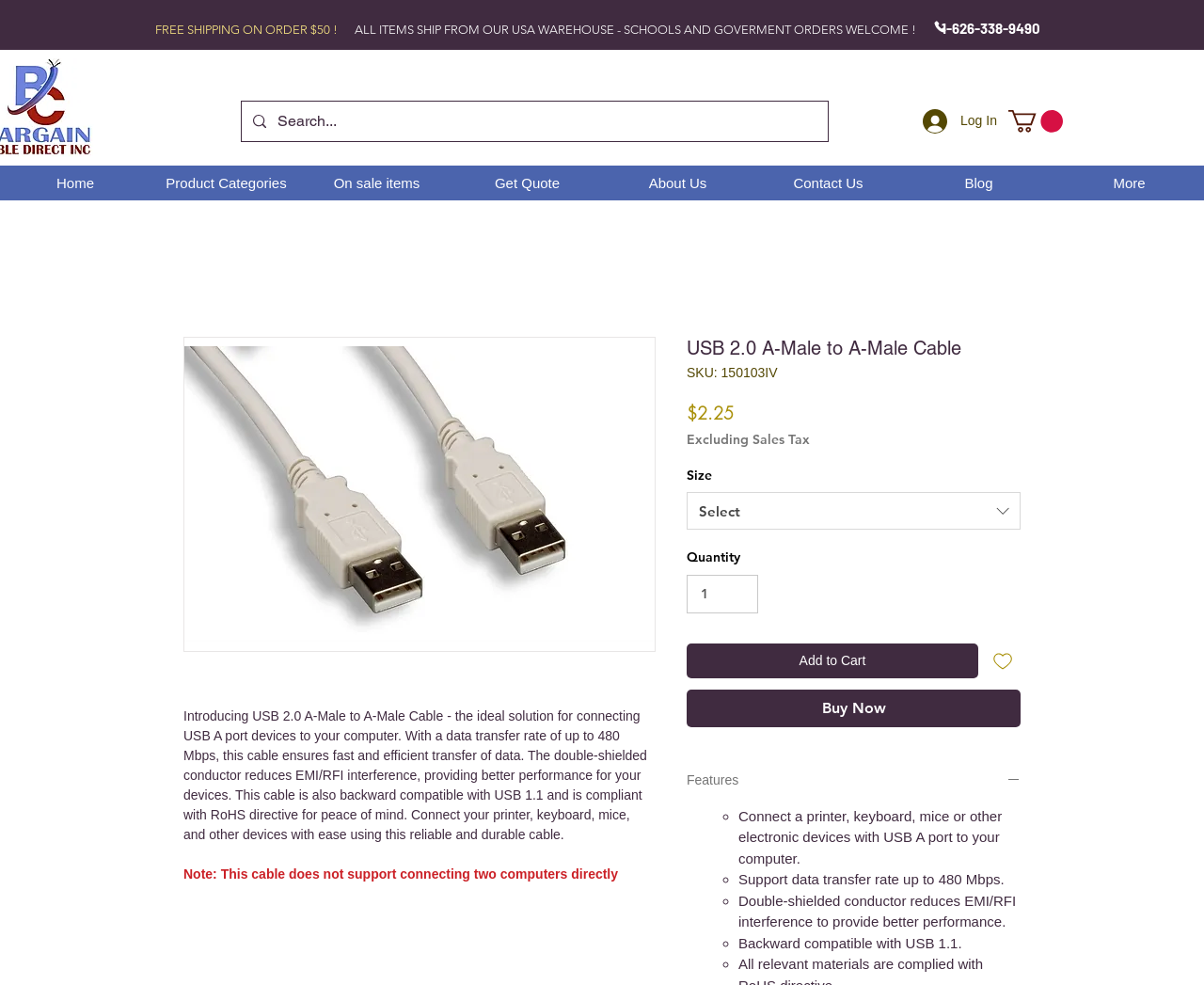What is the price of the USB 2.0 A-Male to A-Male Cable?
Based on the visual content, answer with a single word or a brief phrase.

$2.25